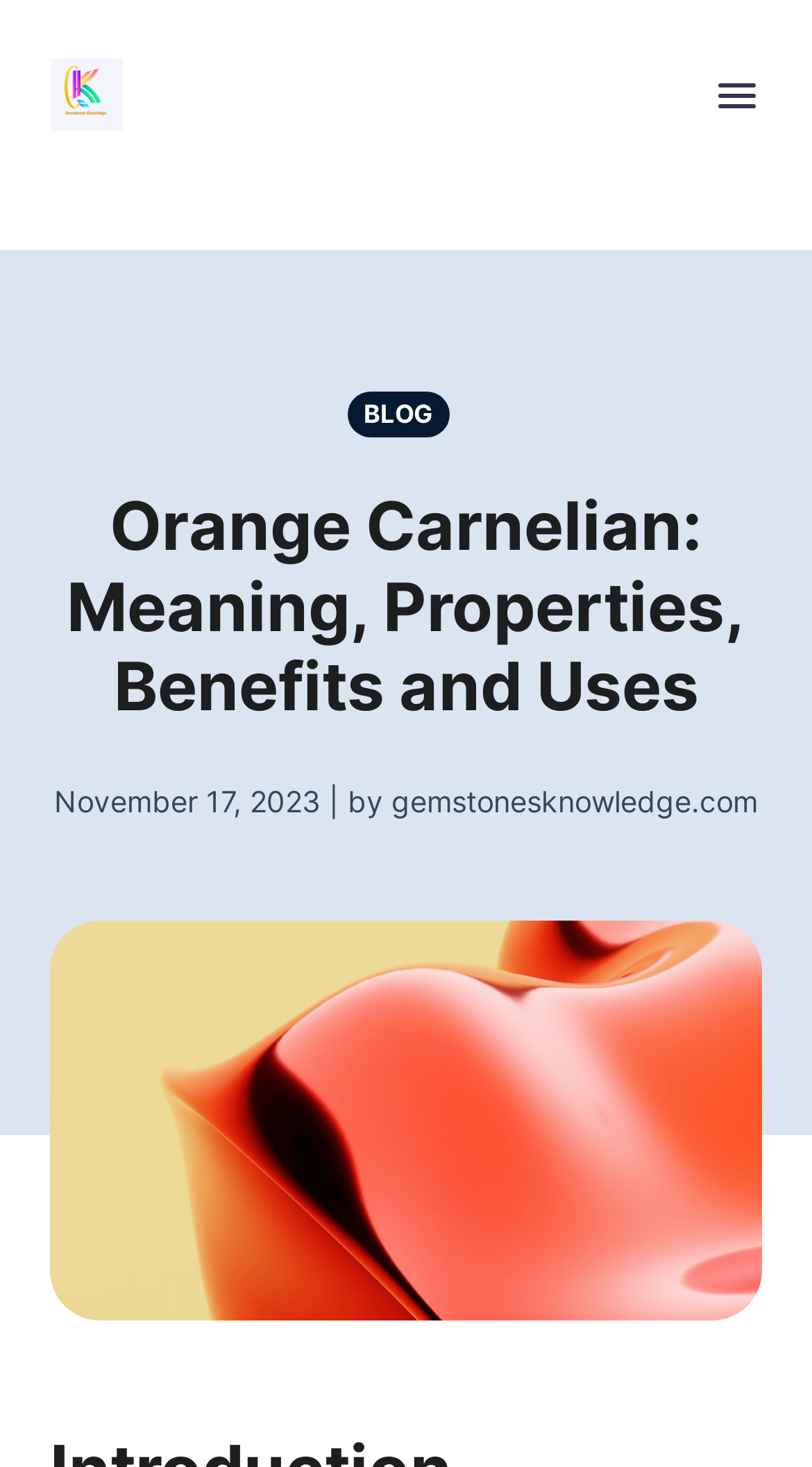Use one word or a short phrase to answer the question provided: 
What is the date of the article?

November 17, 2023